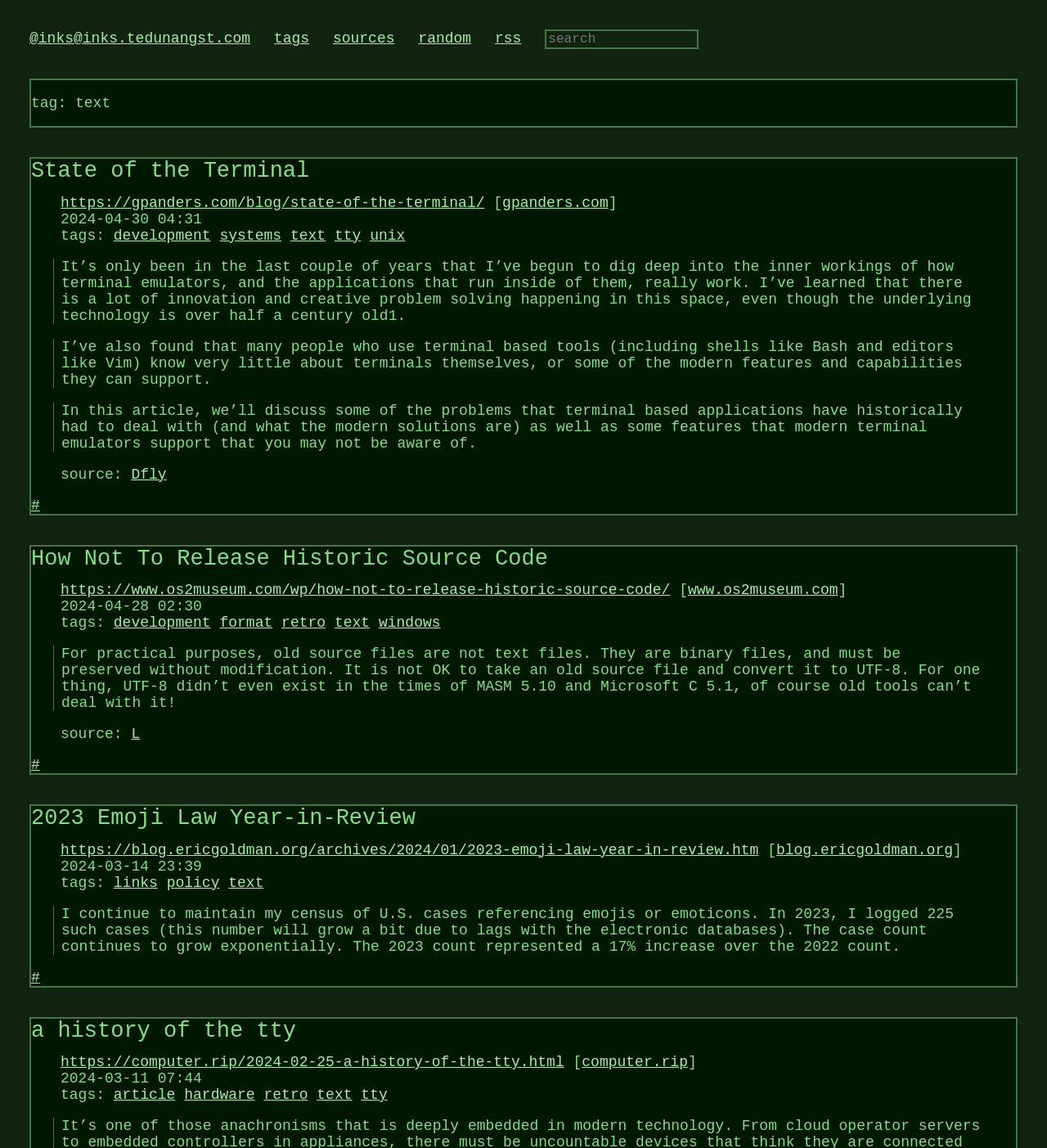What is the date of the fourth article?
Please give a detailed and elaborate answer to the question based on the image.

I found the date of the fourth article by looking at the StaticText element with the text '2024-03-11 07:44' inside the fourth article element.